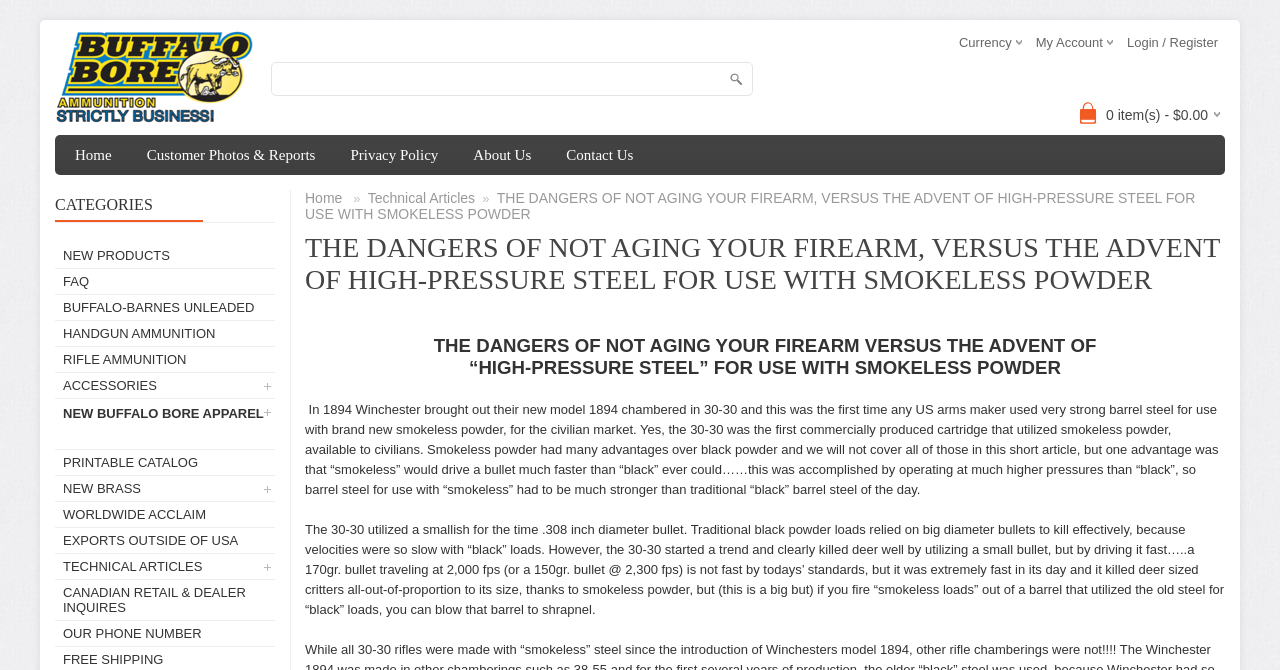Please examine the image and provide a detailed answer to the question: What is the purpose of the 'small-cart-icon'?

The 'small-cart-icon' is an image located near the '0 item(s) - $0.00' link, suggesting that it is used to display cart information, such as the number of items and the total cost.